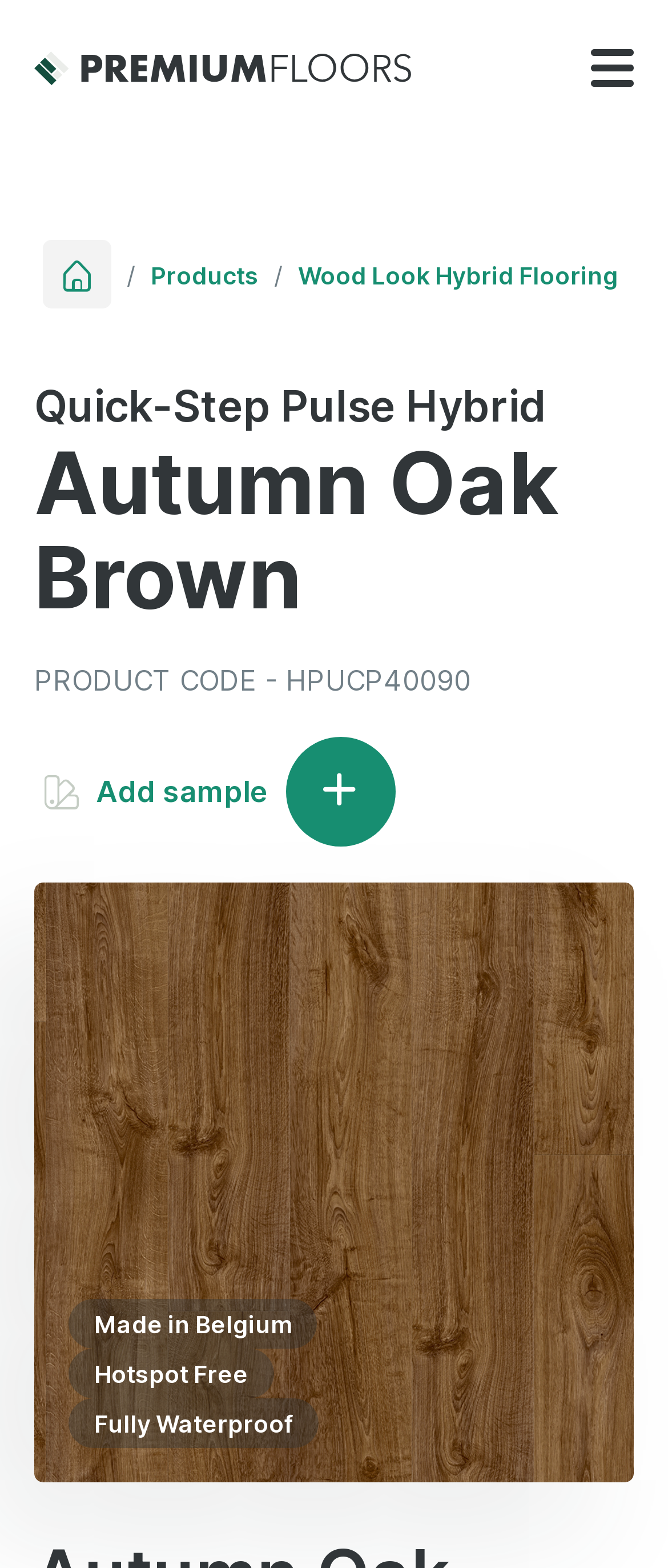Based on the image, please respond to the question with as much detail as possible:
Where is the Quick-Step Pulse Hybrid flooring made?

I found the answer by looking at the group element on the webpage, which contains a static text element that reads 'Made in Belgium'. This suggests that the Quick-Step Pulse Hybrid flooring is made in Belgium.